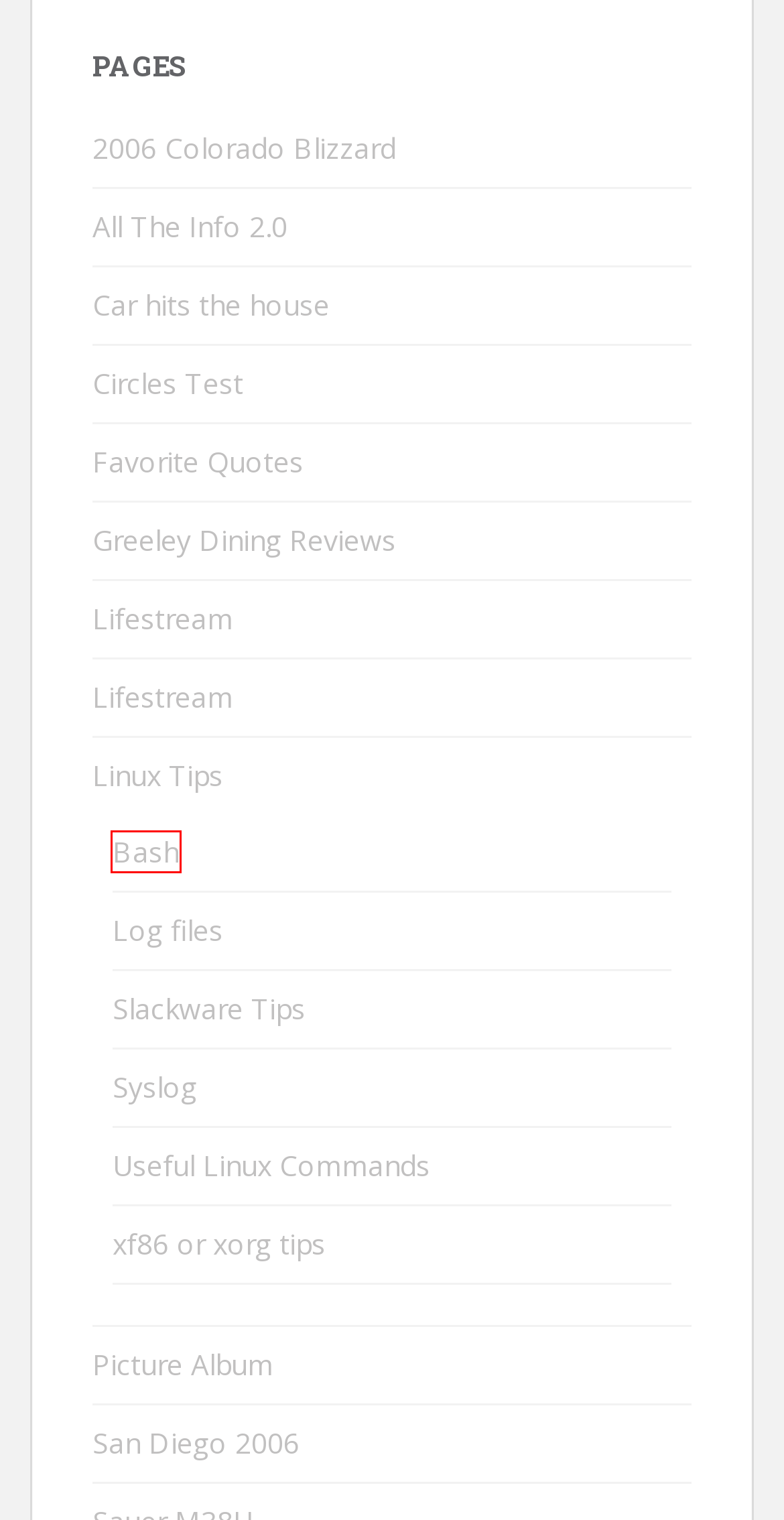Analyze the webpage screenshot with a red bounding box highlighting a UI element. Select the description that best matches the new webpage after clicking the highlighted element. Here are the options:
A. Picture Album - All The Info
B. All The Info 2.0 - All The Info
C. Bash - All The Info
D. Syslog - All The Info
E. Slackware Tips - All The Info
F. Car hits the house - All The Info
G. xf86 or xorg tips - All The Info
H. San Diego 2006 - All The Info

C